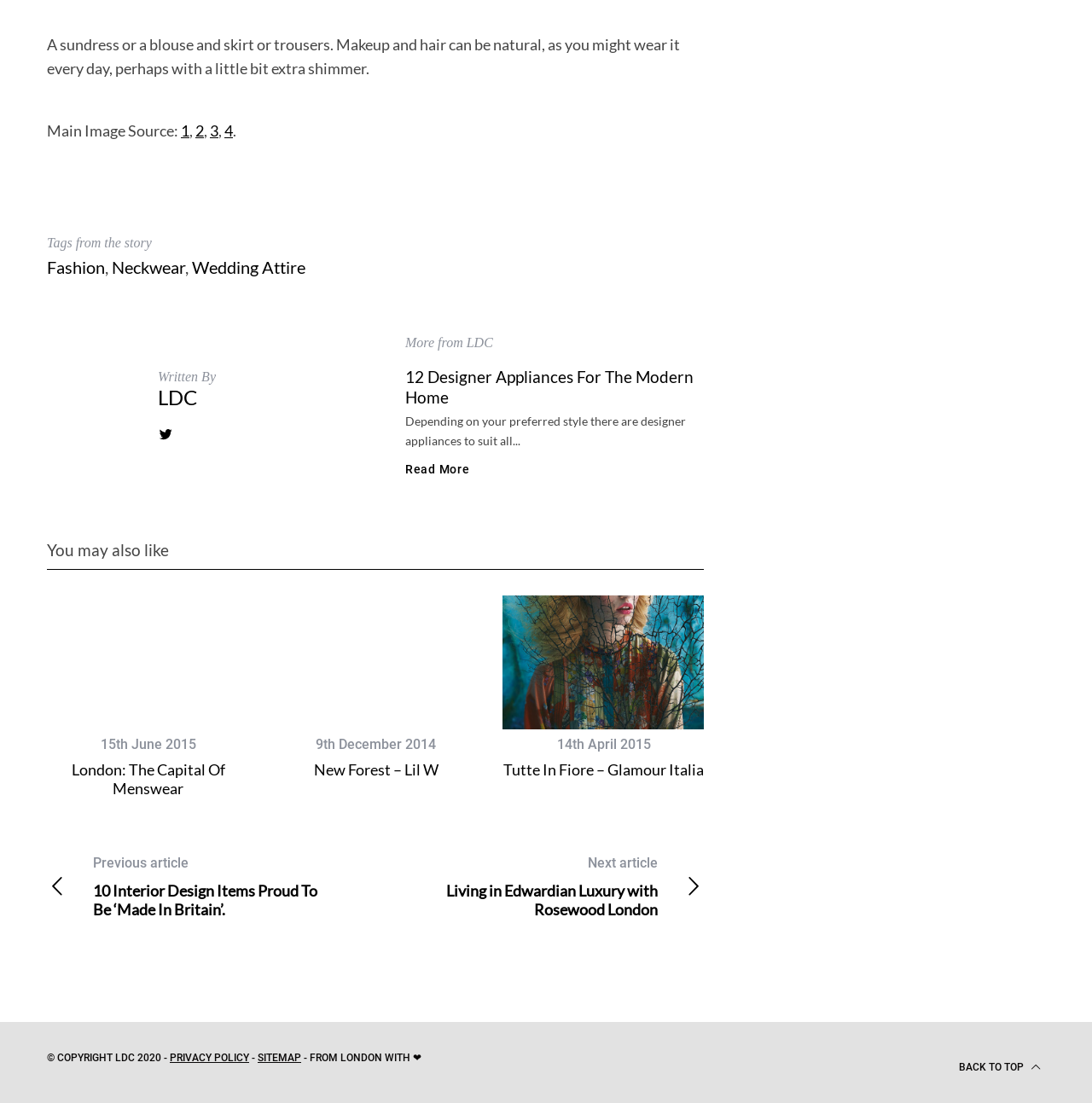How many images are there in the 'You may also like' section?
Examine the webpage screenshot and provide an in-depth answer to the question.

I counted the number of images in the 'You may also like' section by looking at the figure elements, which contain images. There are three figure elements, each with an image.